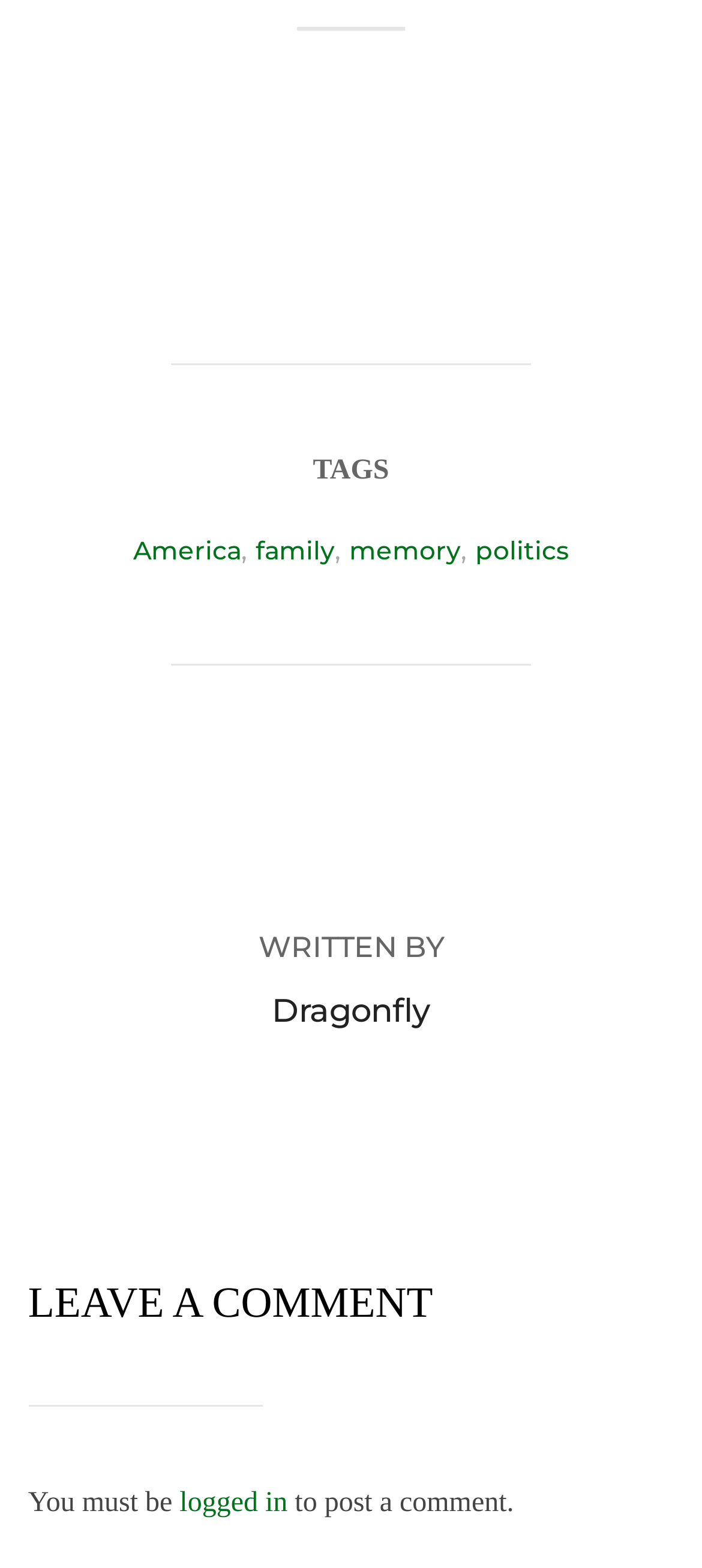Using the description: "logged in", determine the UI element's bounding box coordinates. Ensure the coordinates are in the format of four float numbers between 0 and 1, i.e., [left, top, right, bottom].

[0.256, 0.949, 0.41, 0.969]